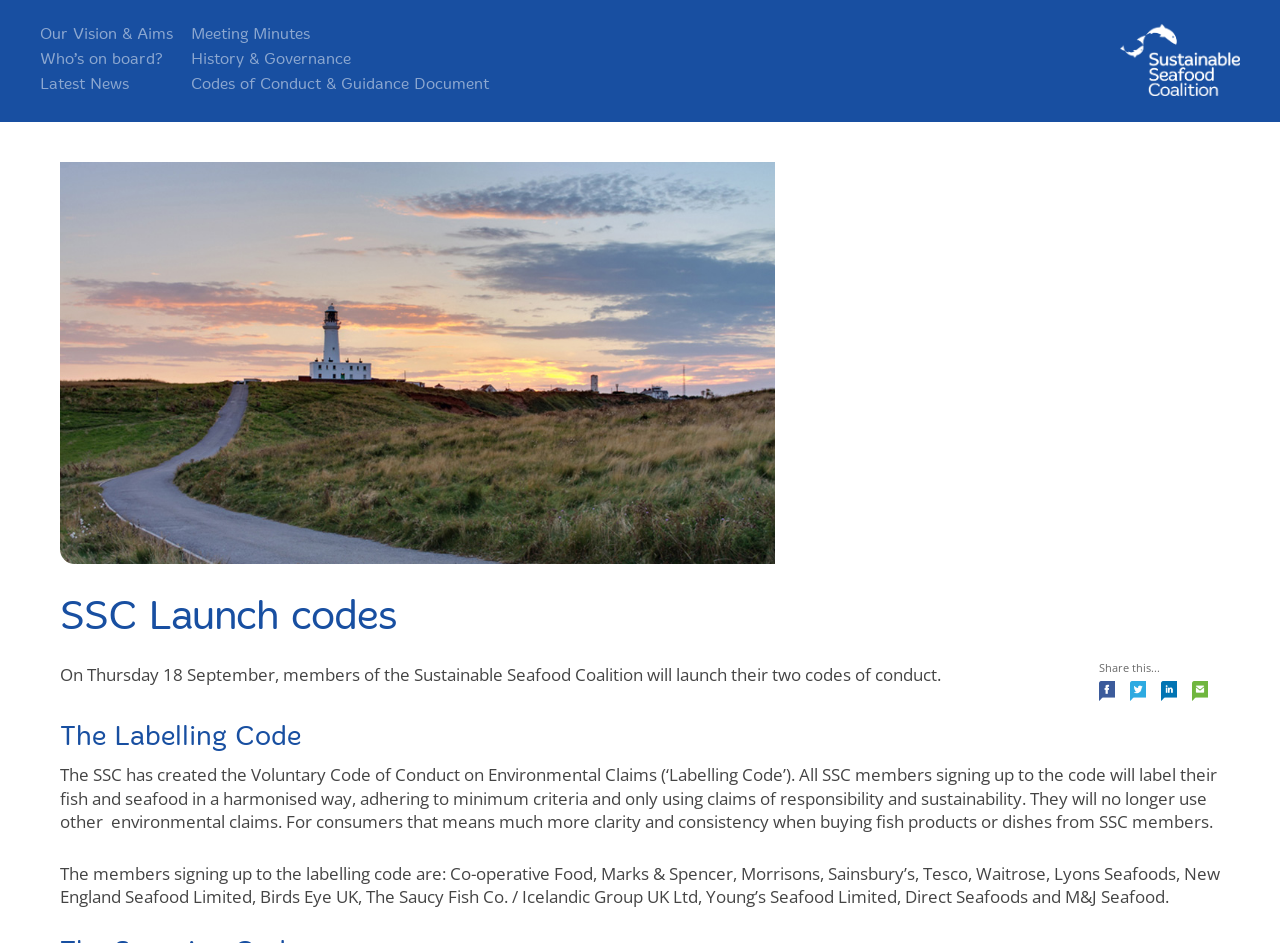Explain the webpage's layout and main content in detail.

The webpage is about the Sustainable Seafood Coalition (SSC) and its launch of codes of conduct. At the top left, there is a navigation menu with links to "Skip to content", "Our Vision & Aims", "Who's on board?", "Latest News", "Meeting Minutes", "History & Governance", and "Codes of Conduct & Guidance Document". 

On the top right, there is a logo image with a lighthouse icon, accompanied by the header "SSC Launch codes". Below the logo, there are social media sharing links, including "Share on Facebook!", "Tweet this!", "Share on LinkedIn!", and "Email!", each with its corresponding icon.

The main content of the webpage is divided into sections. The first section announces the launch of the two codes of conduct by the SSC members on Thursday, 18 September. 

The second section is about the "Labelling Code", which is a voluntary code of conduct on environmental claims. The code aims to provide clarity and consistency for consumers when buying fish products or dishes from SSC members. The text explains that SSC members signing up to the code will label their fish and seafood in a harmonized way, adhering to minimum criteria and only using claims of responsibility and sustainability.

The third section lists the members who have signed up to the labelling code, including Co-operative Food, Marks & Spencer, Morrisons, Sainsbury's, Tesco, Waitrose, and several other companies.